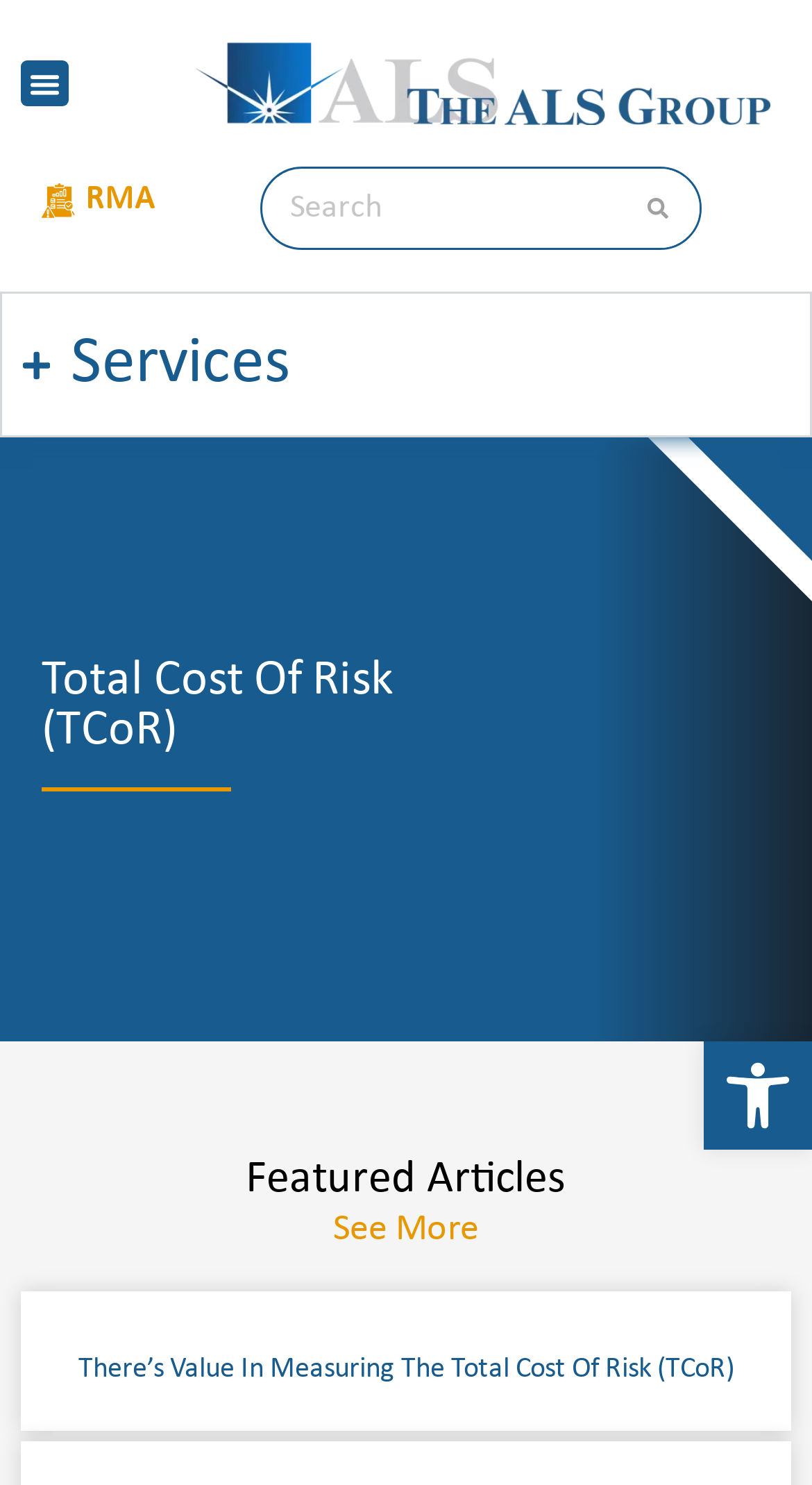Is the menu toggle button expanded?
Based on the visual information, provide a detailed and comprehensive answer.

The menu toggle button has an attribute 'expanded: False', which indicates that it is not expanded.